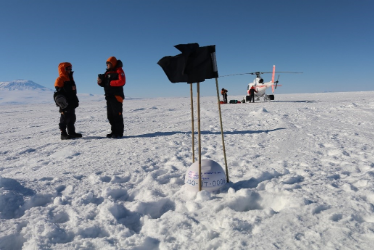What is the purpose of the black flags?
Refer to the image and give a detailed answer to the query.

The caption states that the three black flags are planted in the snow near the sea ice tracker, implying that their purpose is to mark or identify the location of the tracker in the snowy landscape.